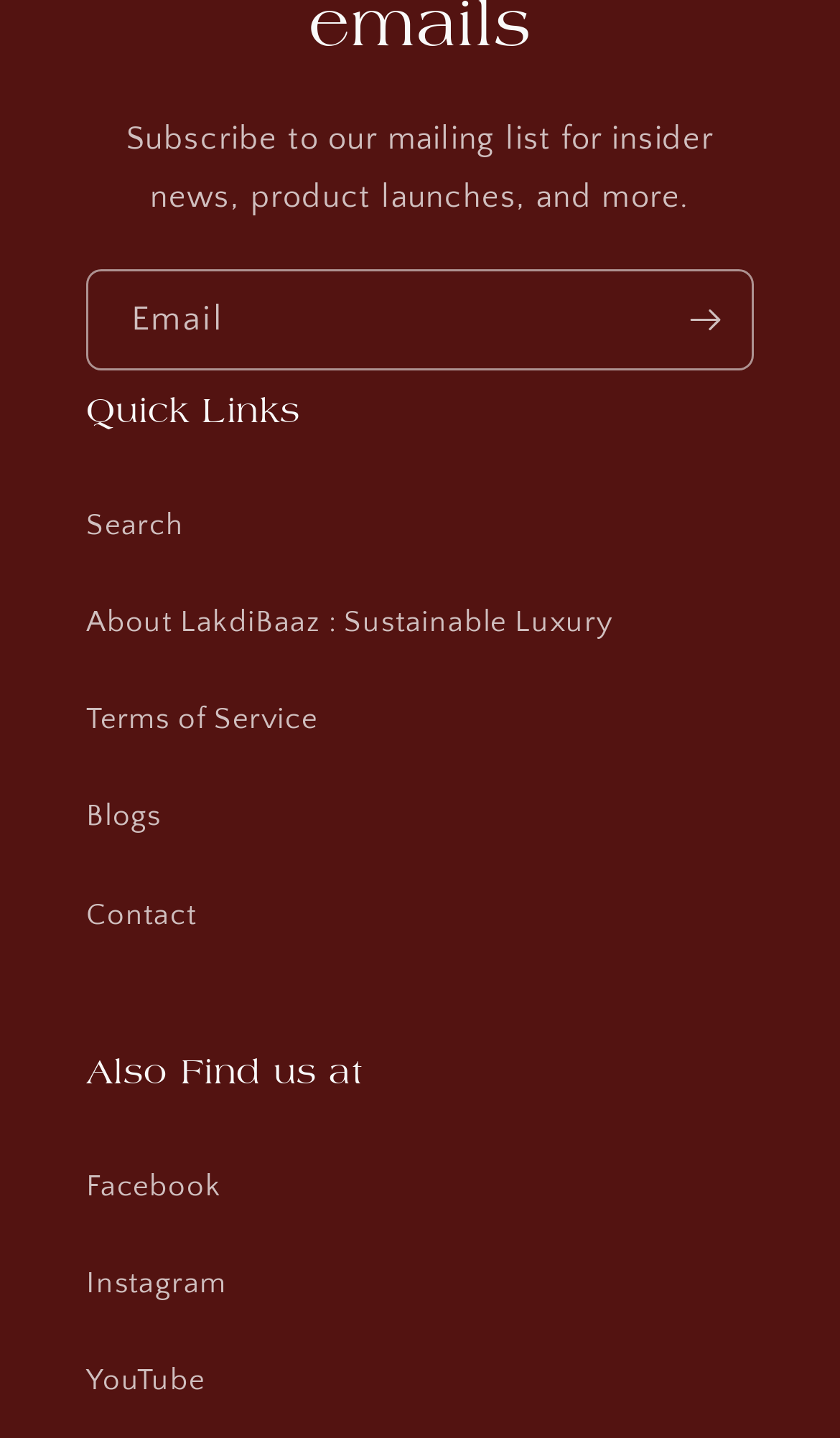What type of links are listed under 'Quick Links'?
Refer to the image and provide a thorough answer to the question.

The links listed under 'Quick Links' include 'Search', 'About LakdiBaaz : Sustainable Luxury', 'Terms of Service', 'Blogs', and 'Contact', which are all related to navigating the website or finding specific information.